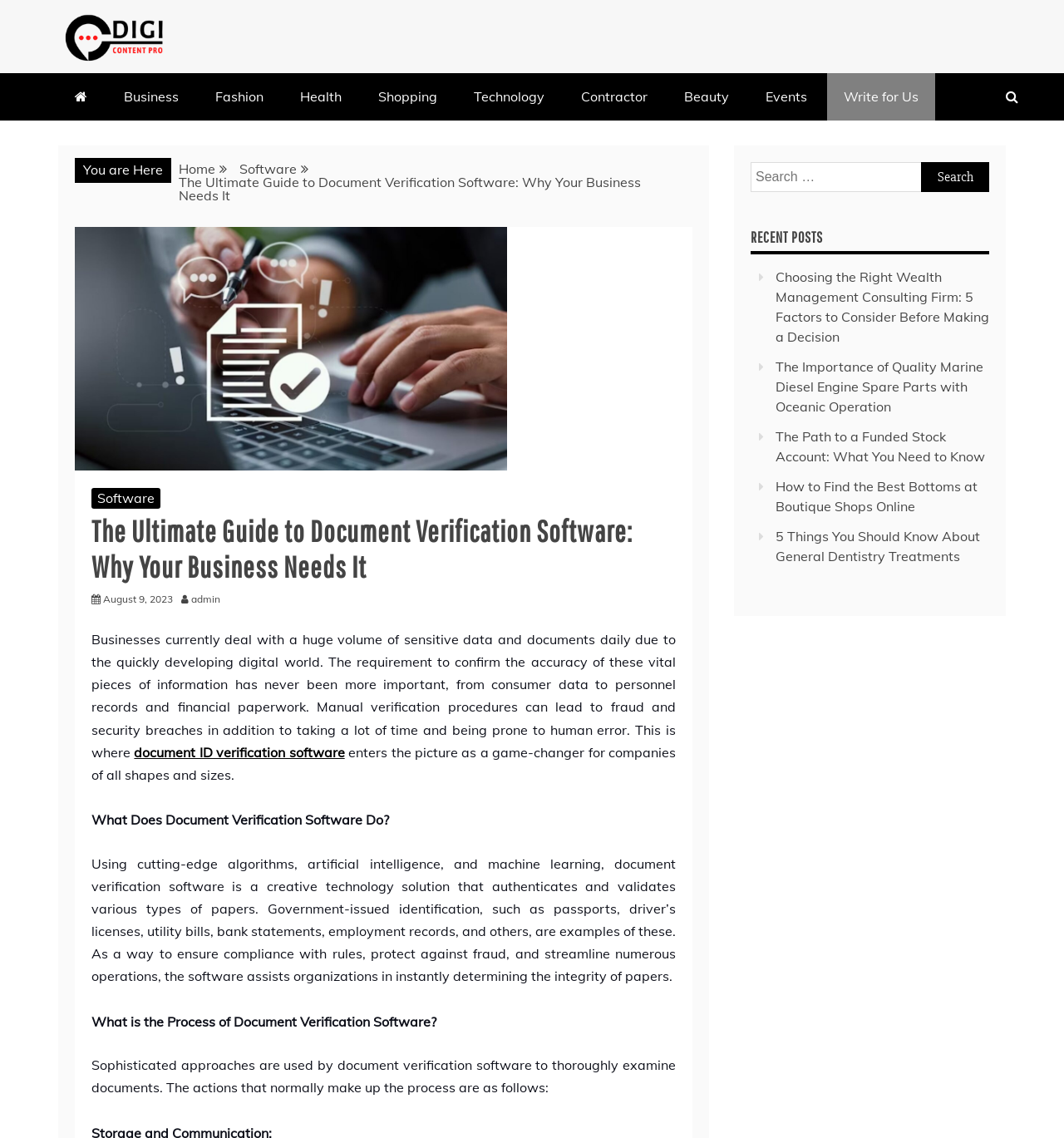What is the problem with manual verification procedures?
Using the details shown in the screenshot, provide a comprehensive answer to the question.

The webpage states that manual verification procedures can lead to fraud and security breaches, in addition to taking a lot of time and being prone to human error, which highlights the need for a more efficient and accurate solution like document verification software.